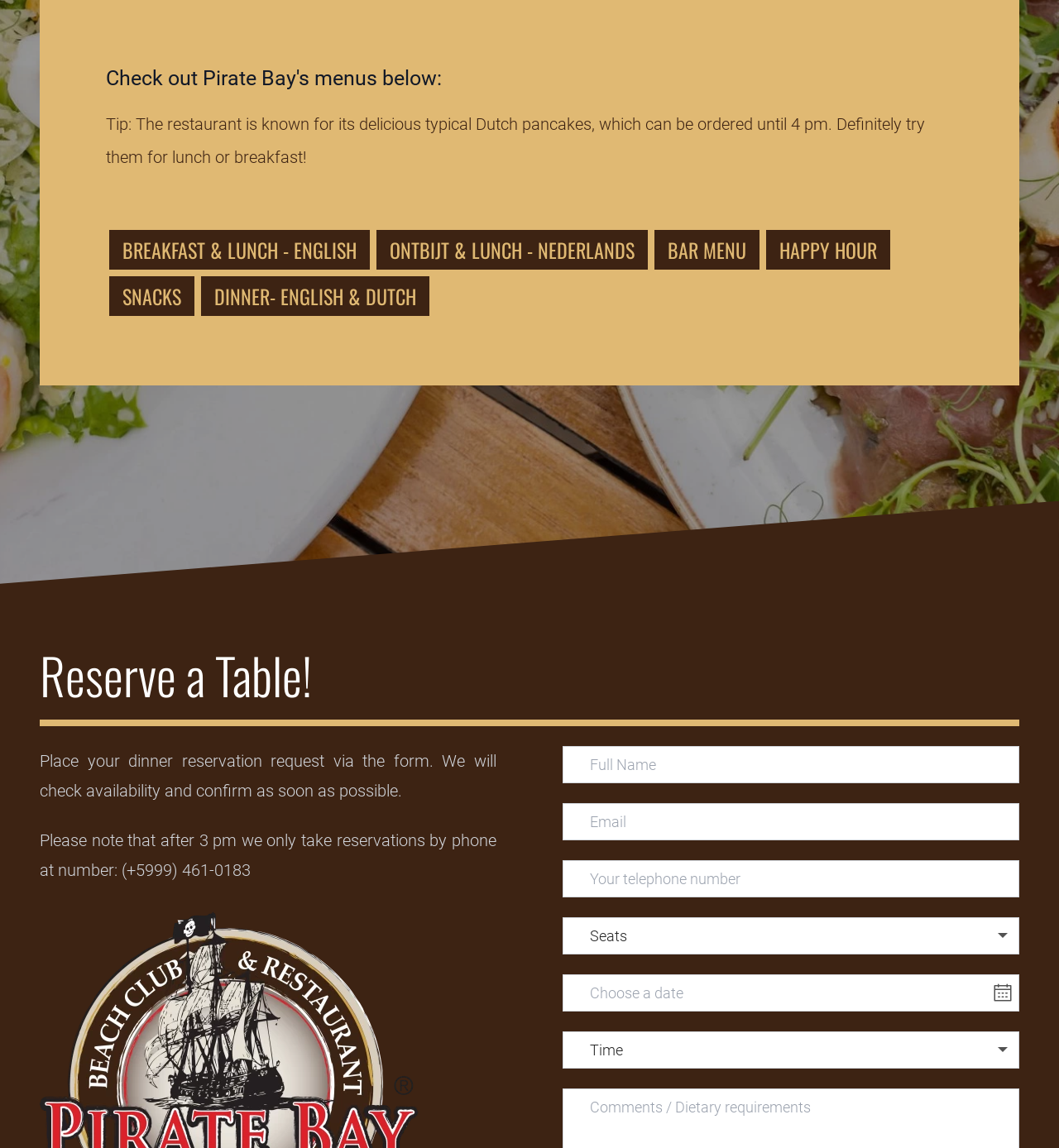Please examine the image and provide a detailed answer to the question: What is the phone number for reservations after 3 pm?

The webpage mentions 'Please note that after 3 pm we only take reservations by phone at number: (+5999) 461-0183' which indicates that this is the phone number to call for reservations after 3 pm.